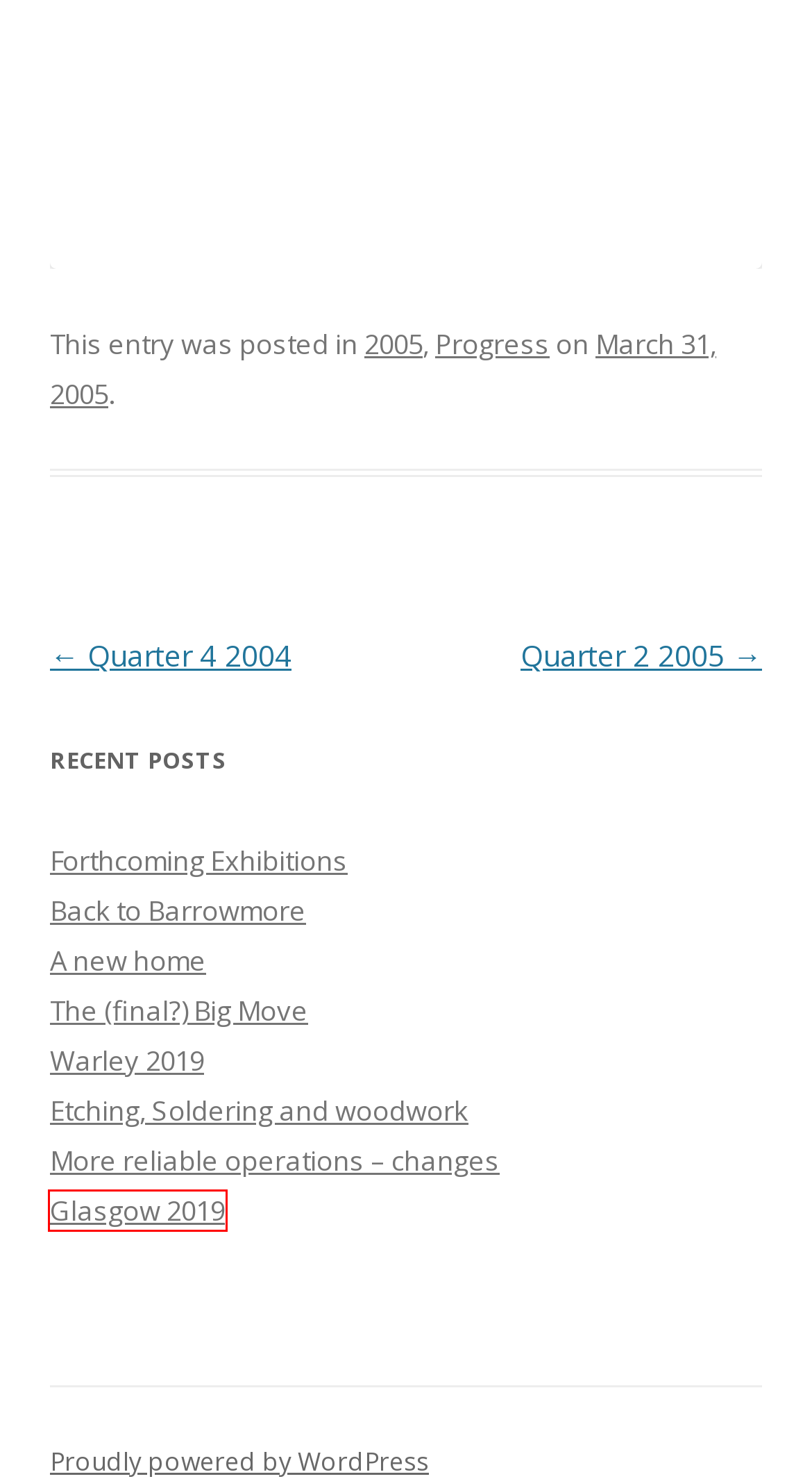Check out the screenshot of a webpage with a red rectangle bounding box. Select the best fitting webpage description that aligns with the new webpage after clicking the element inside the bounding box. Here are the candidates:
A. The (final?) Big Move | CNJ at Mauch Chunk – Our Model
B. Forthcoming Exhibitions | CNJ at Mauch Chunk – Our Model
C. Etching, Soldering and woodwork | CNJ at Mauch Chunk – Our Model
D. More reliable operations – changes | CNJ at Mauch Chunk – Our Model
E. 2005 | CNJ at Mauch Chunk – Our Model
F. Glasgow 2019 | CNJ at Mauch Chunk – Our Model
G. Progress | CNJ at Mauch Chunk – Our Model
H. Quarter 2 2005 | CNJ at Mauch Chunk – Our Model

F